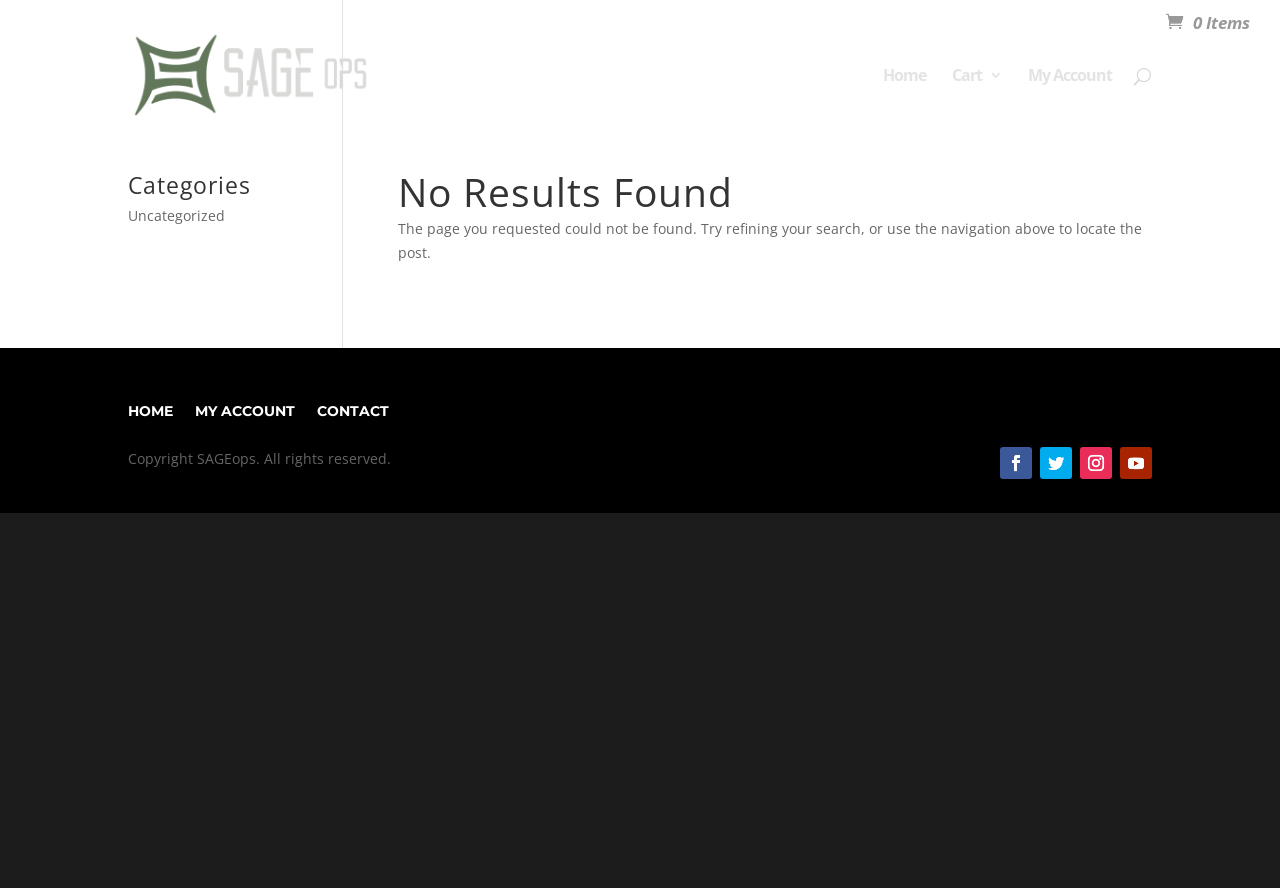Determine the bounding box of the UI component based on this description: "name="s" placeholder="Search …" title="Search for:"". The bounding box coordinates should be four float values between 0 and 1, i.e., [left, top, right, bottom].

[0.157, 0.034, 0.877, 0.036]